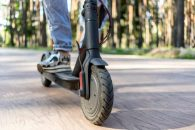Illustrate the image with a detailed and descriptive caption.

The image showcases a close-up view of an electric scooter, highlighting its robust wheel as it rolls along a wooden pathway. The backdrop features tall trees, suggesting a serene forested environment perfect for leisurely rides. This scene is emblematic of the increasing popularity of electric scooters as convenient and eco-friendly modes of transportation. However, as indicated by related articles, there are growing concerns regarding cybersecurity risks associated with these devices, emphasizing the need for awareness and caution among users.